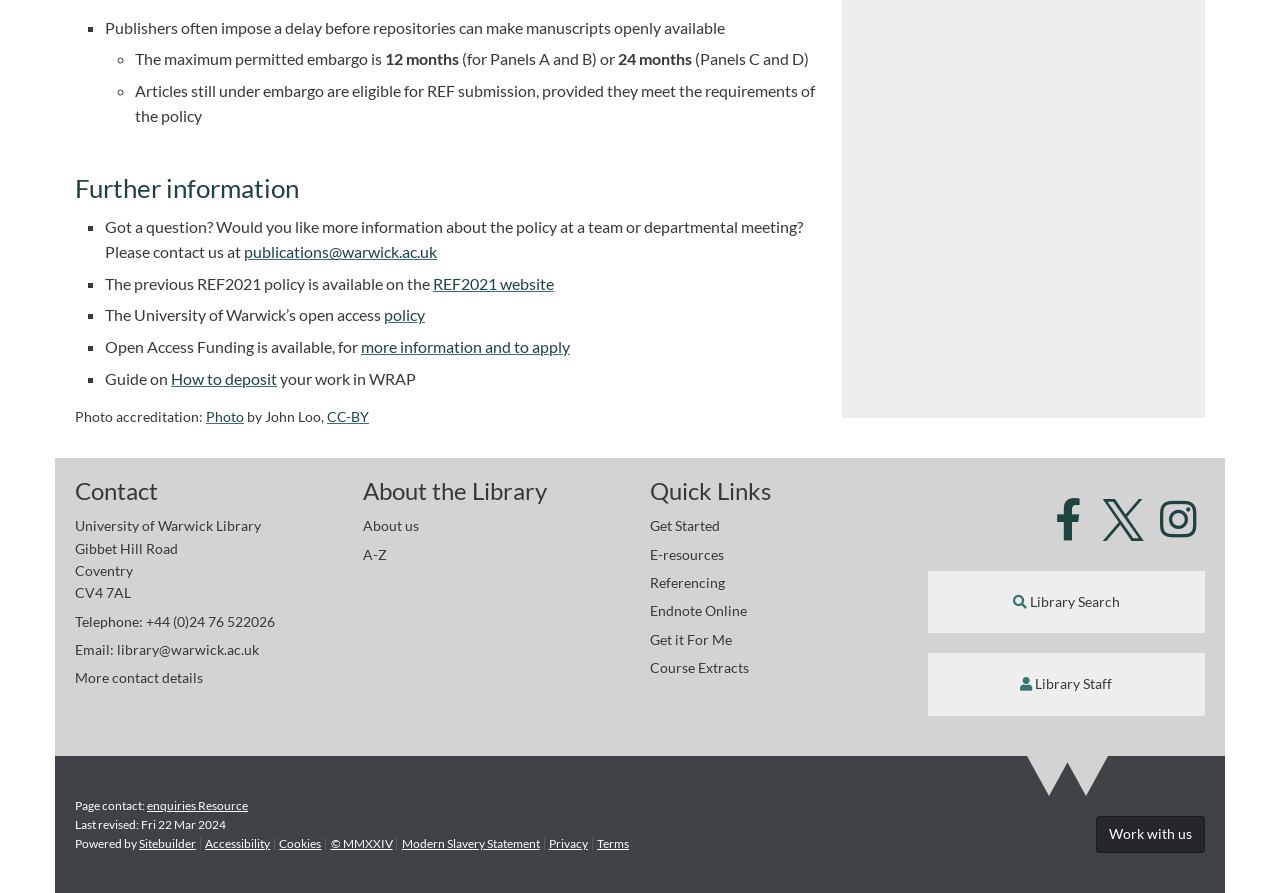How can articles still under embargo be eligible for REF submission?
Please interpret the details in the image and answer the question thoroughly.

The question is asking about the eligibility of articles still under embargo for REF submission. According to the webpage, articles still under embargo are eligible for REF submission, provided they meet the requirements of the policy, as stated in the sentence 'Articles still under embargo are eligible for REF submission, provided they meet the requirements of the policy'.